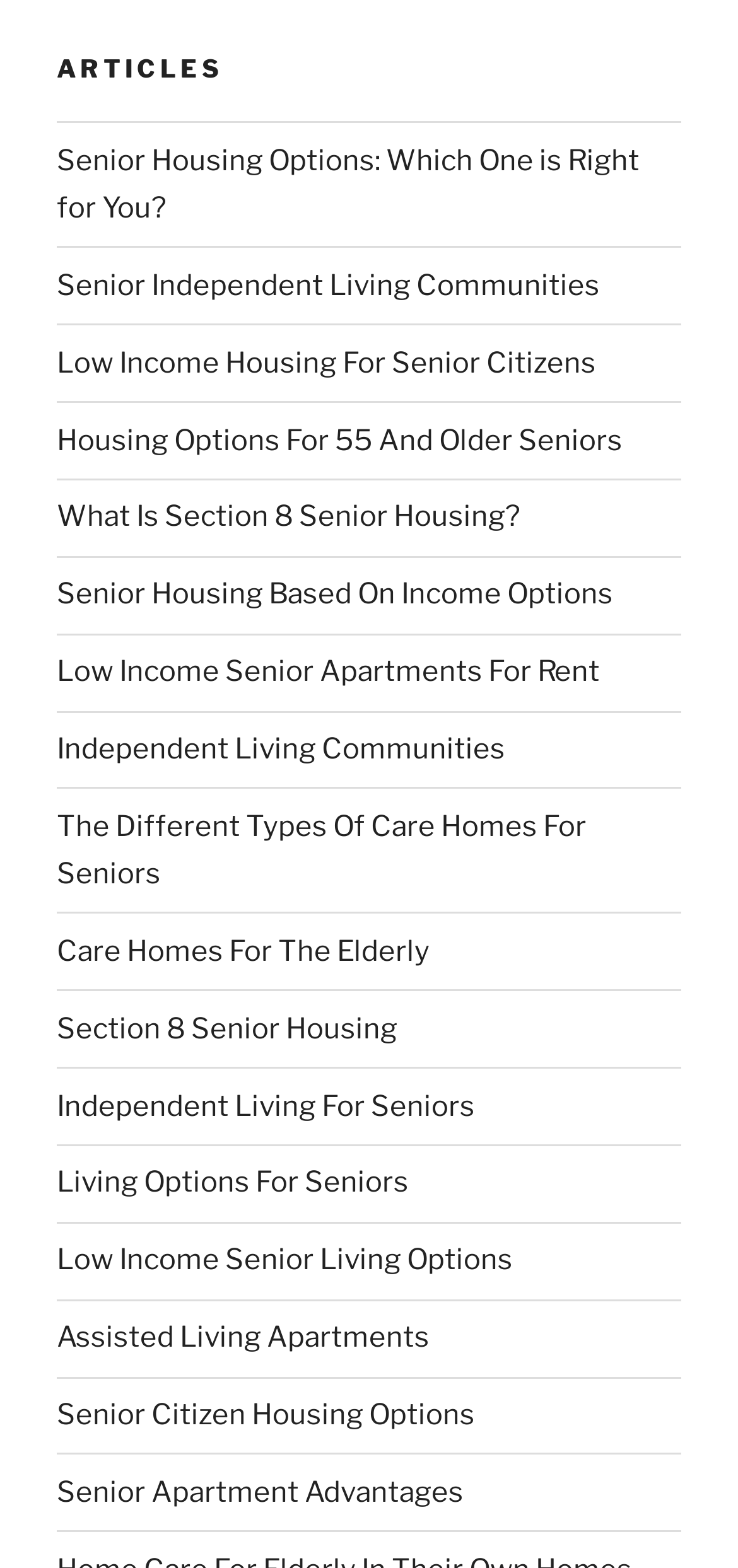Is there a link about Section 8 senior housing on this webpage?
Please provide a comprehensive answer based on the visual information in the image.

There are two links about Section 8 senior housing on this webpage, which can be determined by reading the text of each link and seeing that they both mention Section 8 senior housing.